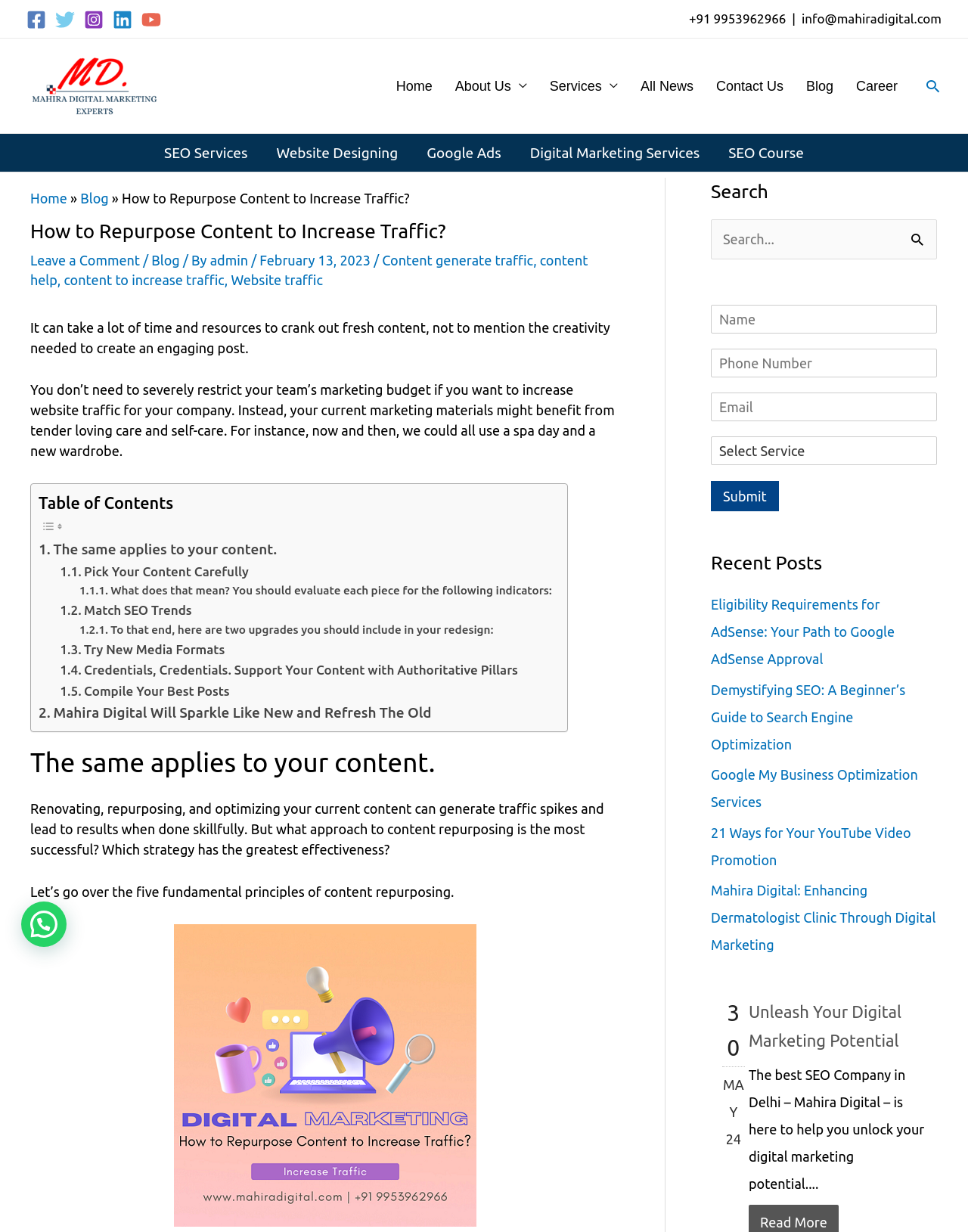Provide the bounding box coordinates for the area that should be clicked to complete the instruction: "Leave a comment".

[0.031, 0.205, 0.145, 0.218]